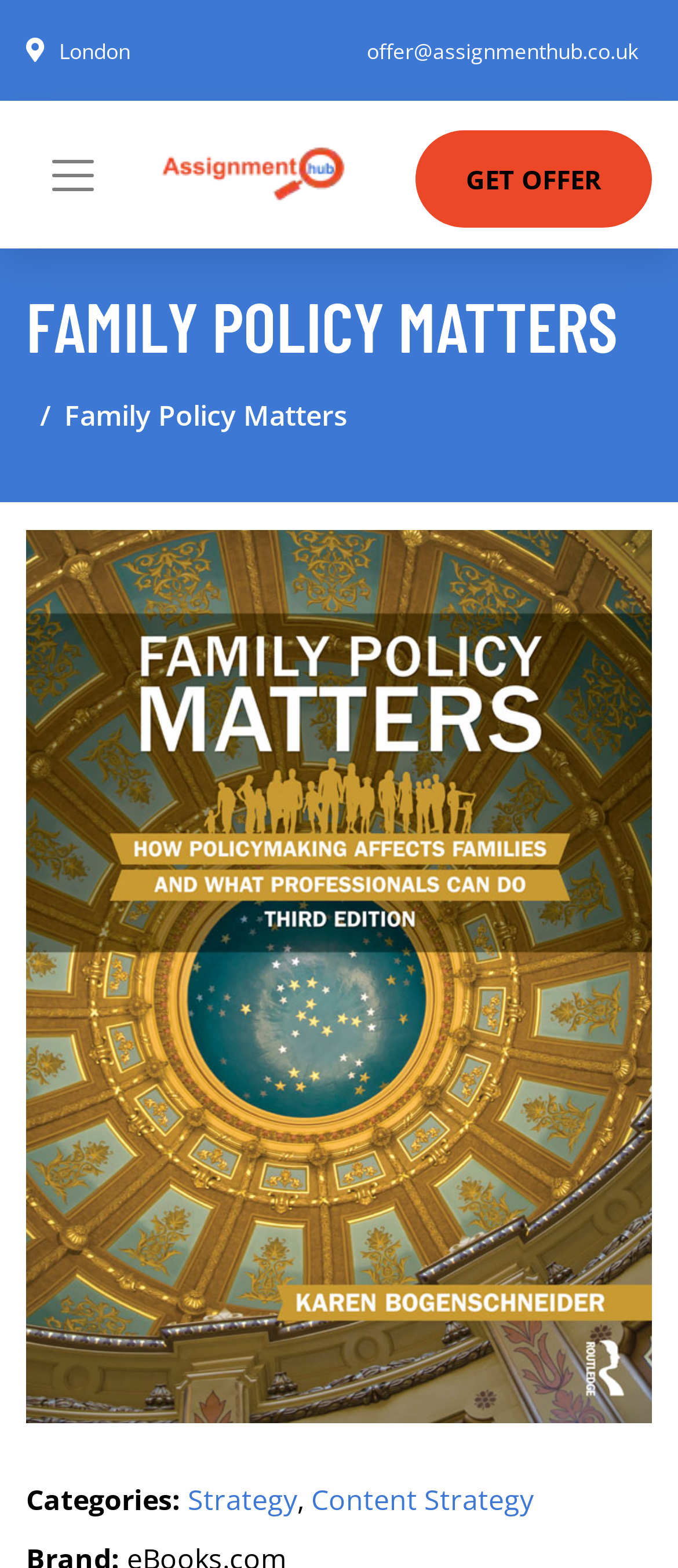Give a detailed account of the webpage's layout and content.

The webpage is a content marketing agency's website, offering quality services to boost a brand. At the top left, there is a navigation button labeled "Toggle navigation" that controls the navigation menu. Next to it, there is a heading that reads "FAMILY POLICY MATTERS" in a prominent font size. 

Below the heading, there is a breadcrumb navigation menu that displays the current page's location. The menu contains the text "Family Policy Matters". 

On the top right, there are three links: "London", "offer@assignmenthub.co.uk", and "Content Marketing Agency | Get Real Results With Us". The last link has an associated image with the same text. 

Further down, there is a prominent call-to-action button labeled "GET OFFER". 

At the bottom of the page, there is a section labeled "Categories:" followed by two links, "Strategy" and "Content Strategy", separated by a comma. 

The background of the page features a large image related to "Family Policy Matters", which takes up most of the page's space.